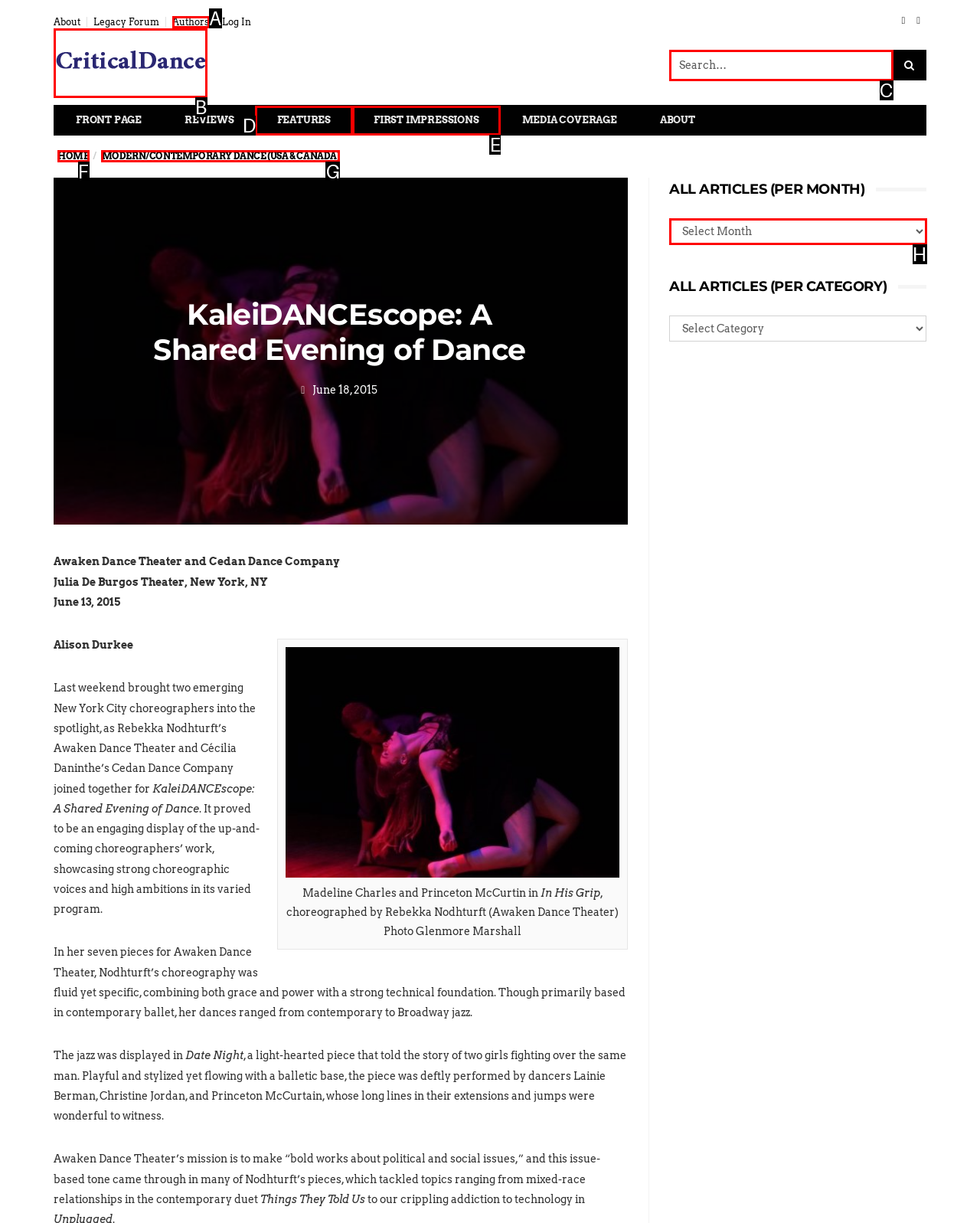Determine which HTML element to click for this task: Search for something Provide the letter of the selected choice.

C